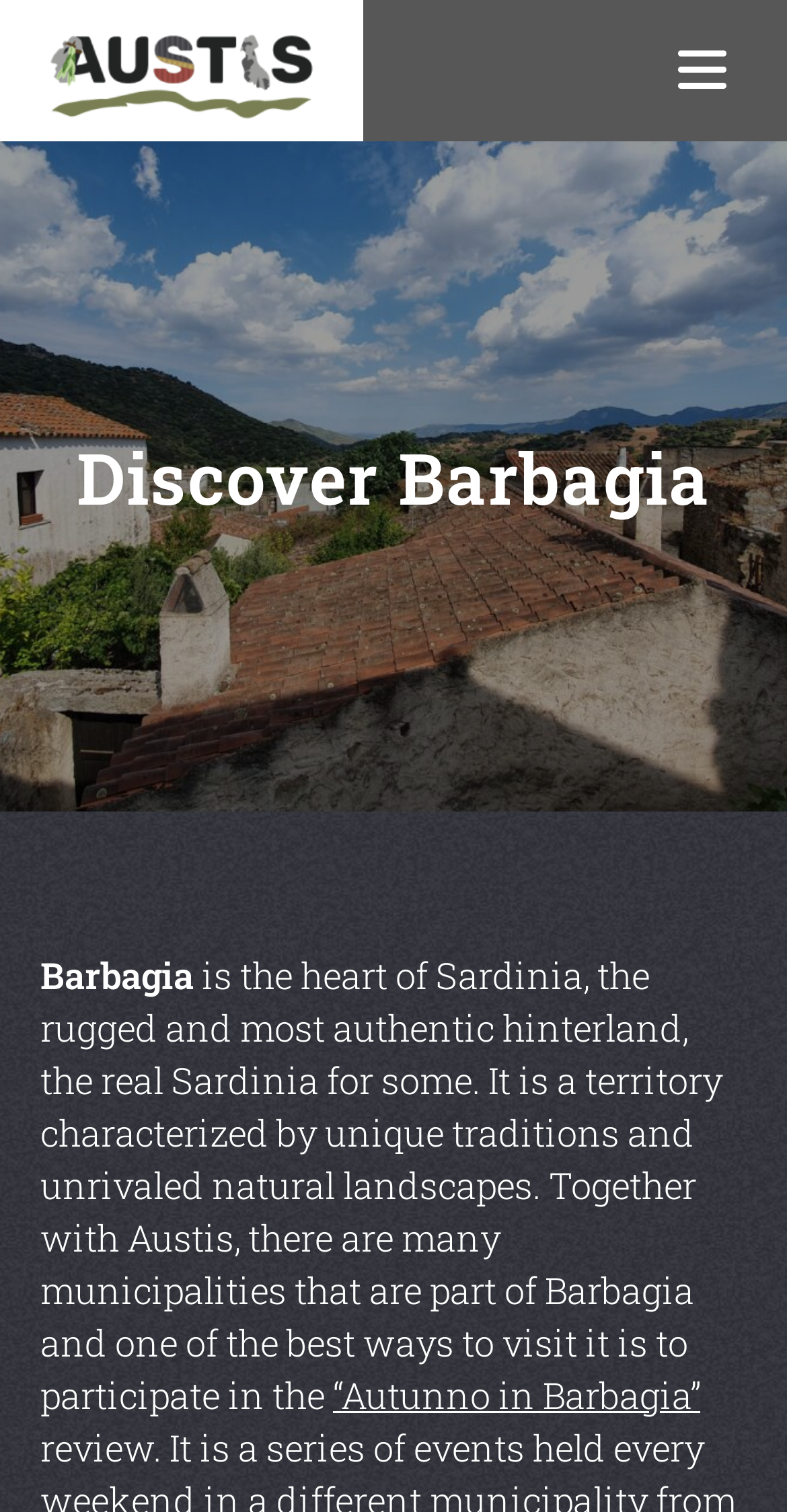What is the name of the region?
Based on the screenshot, give a detailed explanation to answer the question.

I found the answer by looking at the StaticText element that says 'Barbagia is the heart of Sardinia, the rugged and most authentic hinterland, the real Sardinia for some.' The first word in this text is 'Barbagia', which is the name of the region.